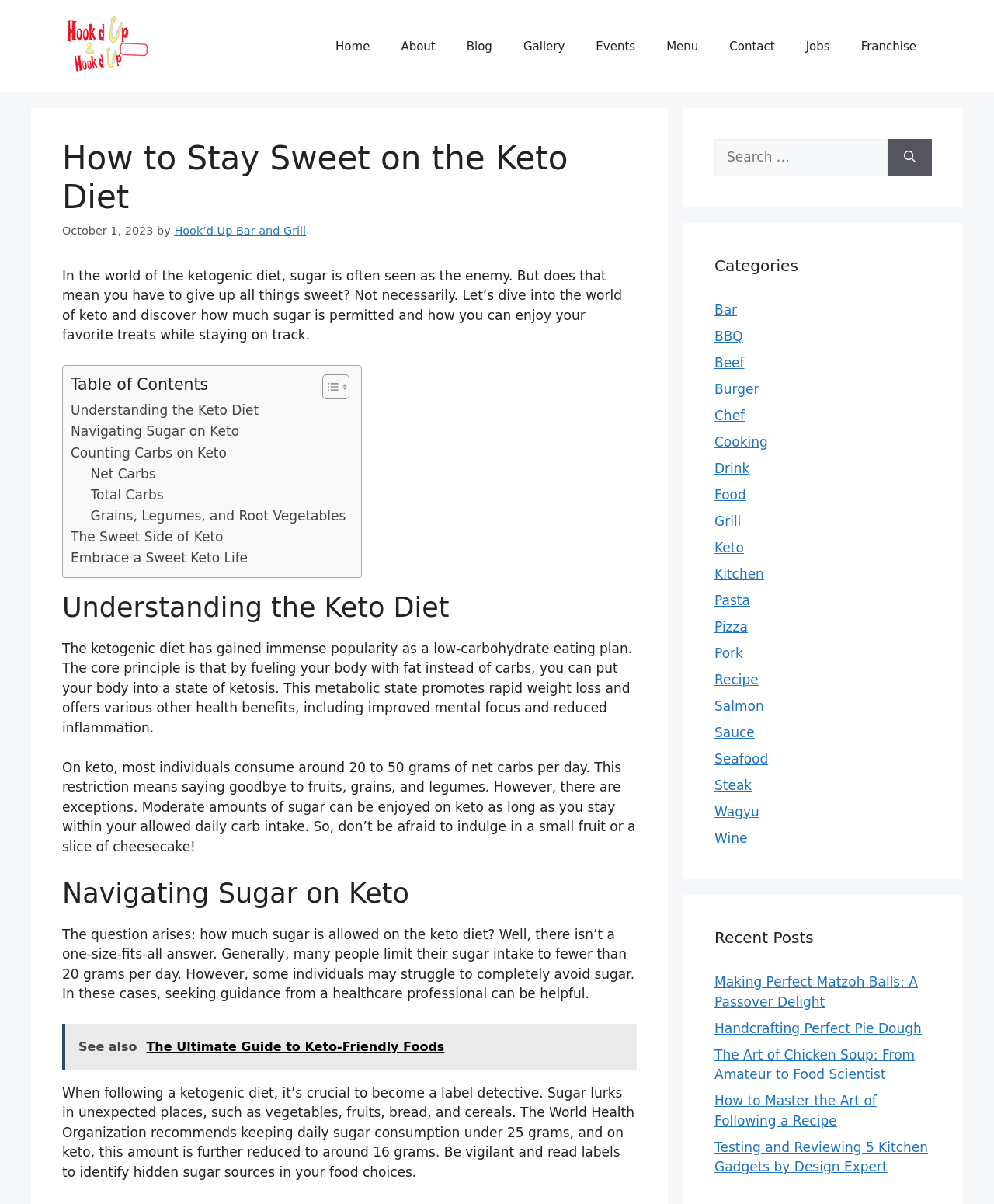Determine the bounding box coordinates for the area that needs to be clicked to fulfill this task: "Click the 'Keto' category link". The coordinates must be given as four float numbers between 0 and 1, i.e., [left, top, right, bottom].

[0.719, 0.448, 0.748, 0.461]